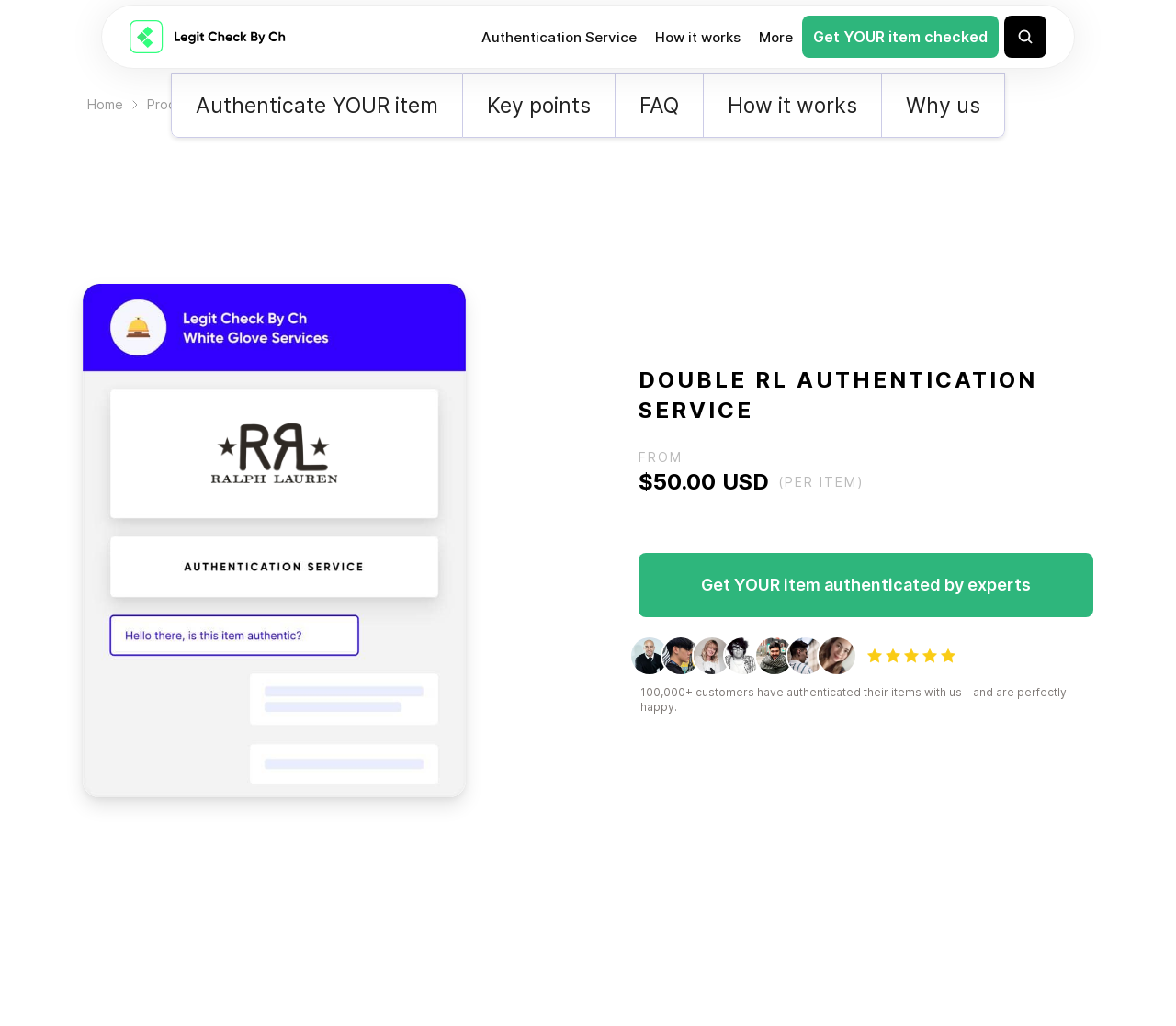Give a succinct answer to this question in a single word or phrase: 
How many customers have authenticated their items with this service?

100,000+